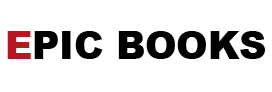What is the focus of the educational content?
Please provide a comprehensive and detailed answer to the question.

The logo of 'Epic Books' symbolizes the brand's identity and commitment to providing a comprehensive overview of educational content, specifically focusing on post-secondary education, which implies that the website is dedicated to providing resources and information related to education beyond high school.